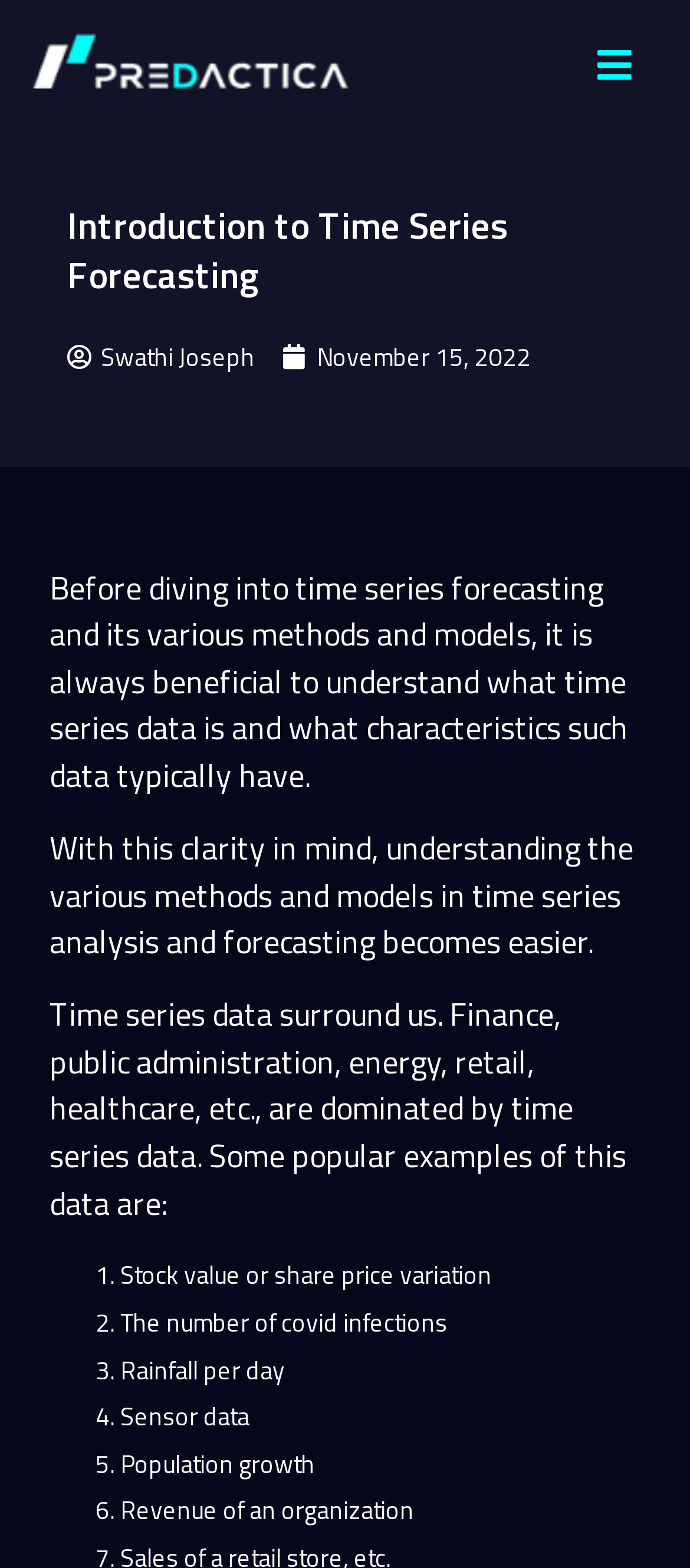What is the name of the website?
Using the information from the image, give a concise answer in one word or a short phrase.

Predactica